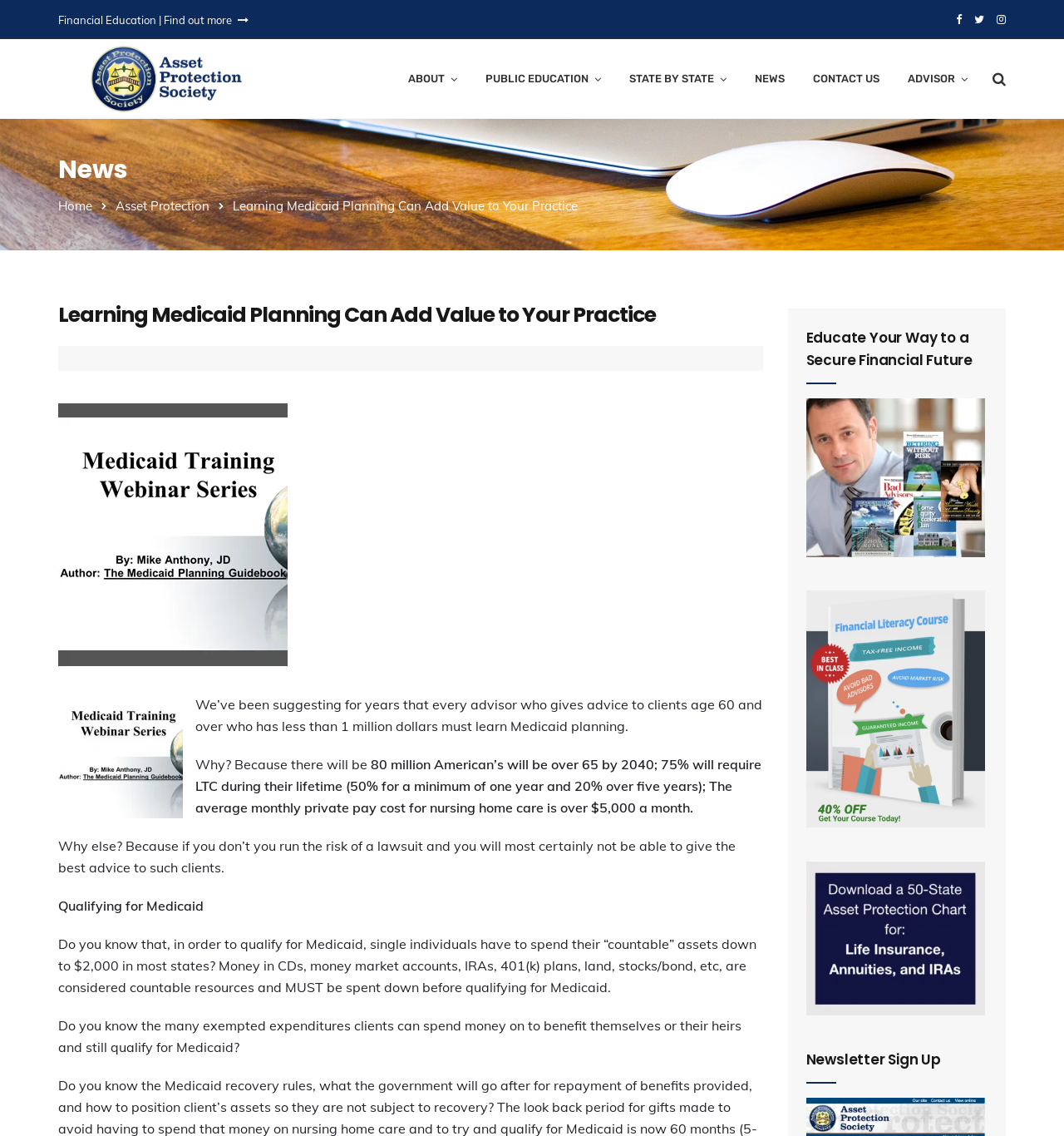Determine the bounding box coordinates of the section I need to click to execute the following instruction: "Click on 'Find out more'". Provide the coordinates as four float numbers between 0 and 1, i.e., [left, top, right, bottom].

[0.154, 0.012, 0.234, 0.023]